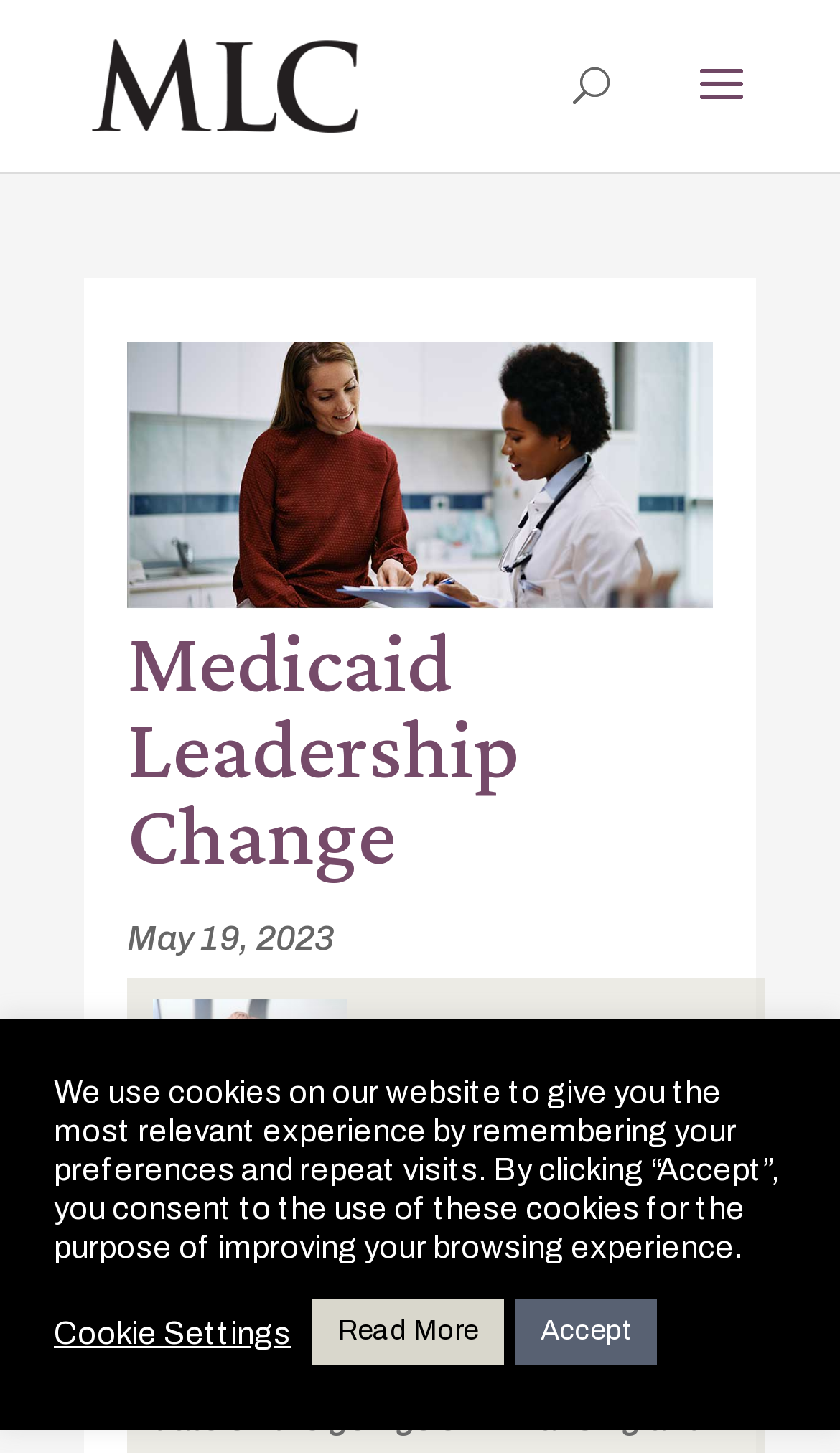What is the profession of the person in the image?
Kindly offer a comprehensive and detailed response to the question.

I found the profession by looking at the image element with the description 'Doctor' which is located at the coordinates [0.151, 0.236, 0.849, 0.427]. This element is a child of the Root Element and is positioned above the heading element with the content 'Medicaid Leadership Change'.